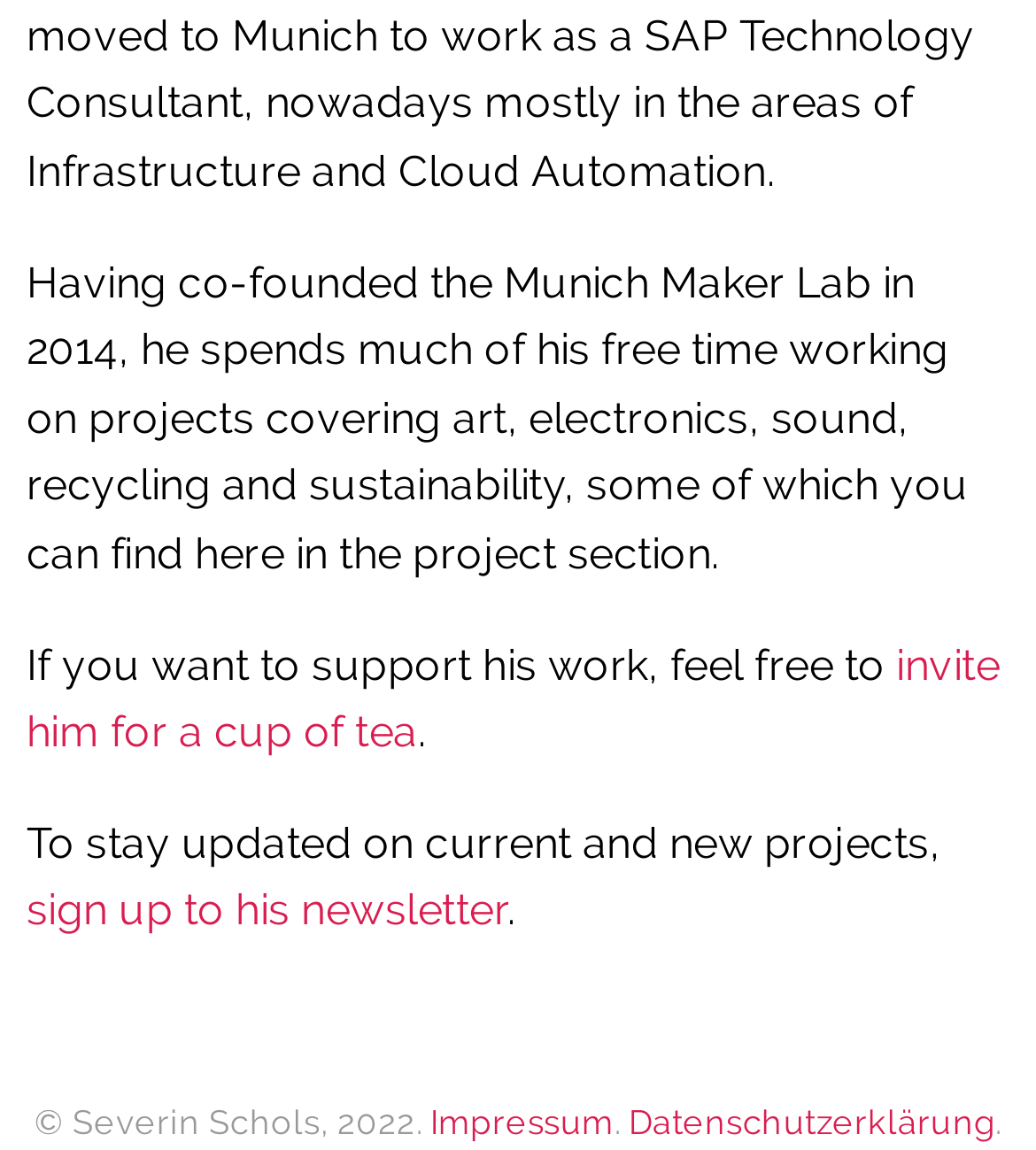What is the purpose of the newsletter?
Give a single word or phrase answer based on the content of the image.

To stay updated on projects